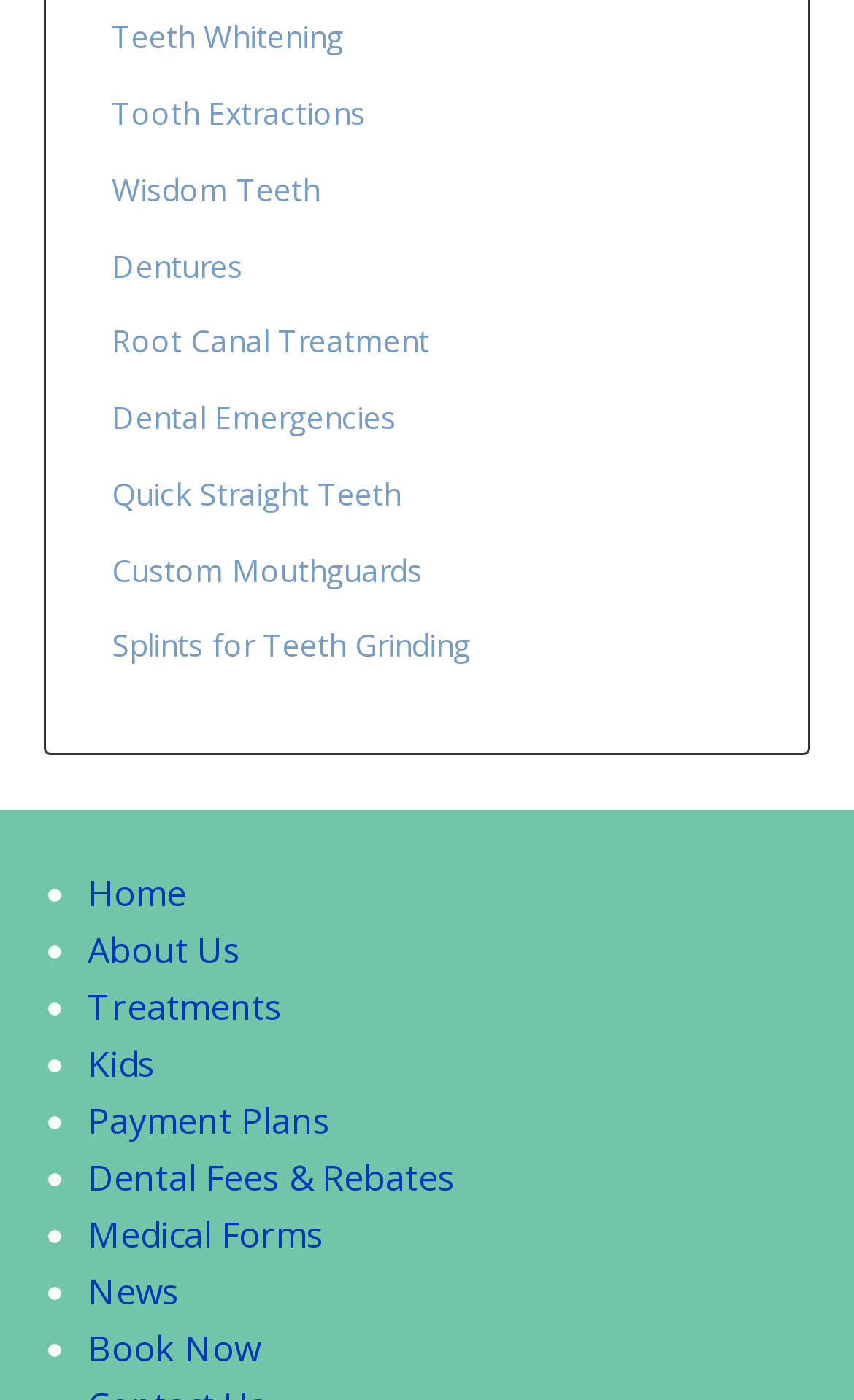Please find the bounding box coordinates for the clickable element needed to perform this instruction: "Go to About Us".

[0.103, 0.662, 0.282, 0.696]